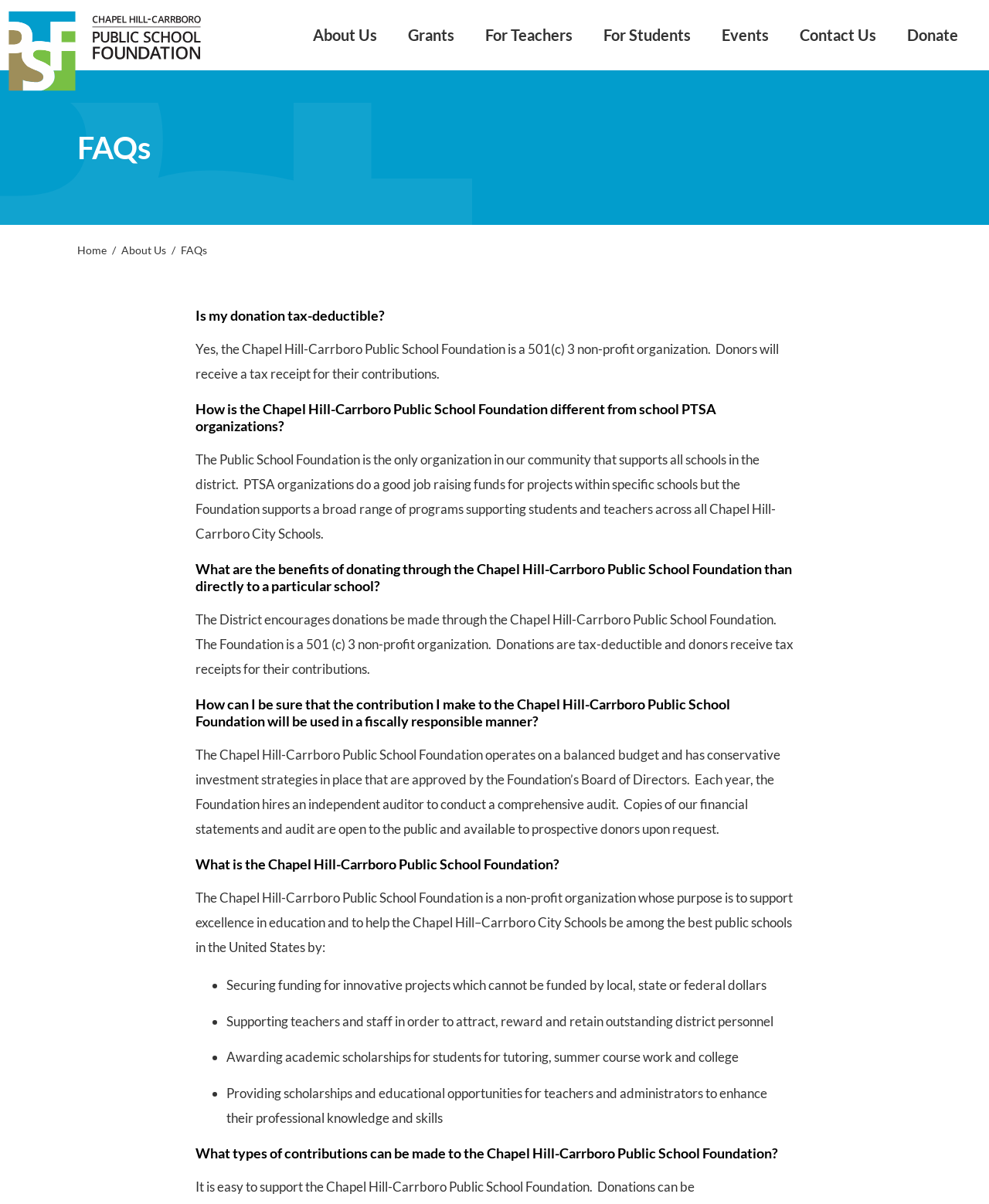Construct a thorough caption encompassing all aspects of the webpage.

The webpage is about the Public School Foundation, specifically its FAQs section. At the top, there is a button to "Skip to Main Content" and a link to the Public School Foundation Homepage, accompanied by an image. Below this, there is a main navigation menu with horizontal orientation, containing menu items such as "About Us", "Grants", "For Teachers", "For Students", "Events", "Contact Us", and "Donate".

On the left side, there is a secondary navigation menu, also known as breadcrumbs, showing the path "Home > About Us > FAQs". Below this, there is a large image taking up most of the width of the page.

The main content of the page is divided into several sections, each with a heading and a corresponding paragraph of text. The sections are: "Is my donation tax-deductible?", "How is the Chapel Hill-Carrboro Public School Foundation different from school PTSA organizations?", "What are the benefits of donating through the Chapel Hill-Carrboro Public School Foundation than directly to a particular school?", "How can I be sure that the contribution I make to the Chapel Hill-Carrboro Public School Foundation will be used in a fiscally responsible manner?", "What is the Chapel Hill-Carrboro Public School Foundation?", and "What types of contributions can be made to the Chapel Hill-Carrboro Public School Foundation?".

Each section provides detailed information about the Public School Foundation, its purpose, and how it operates. The text is well-structured and easy to read, with clear headings and concise paragraphs.